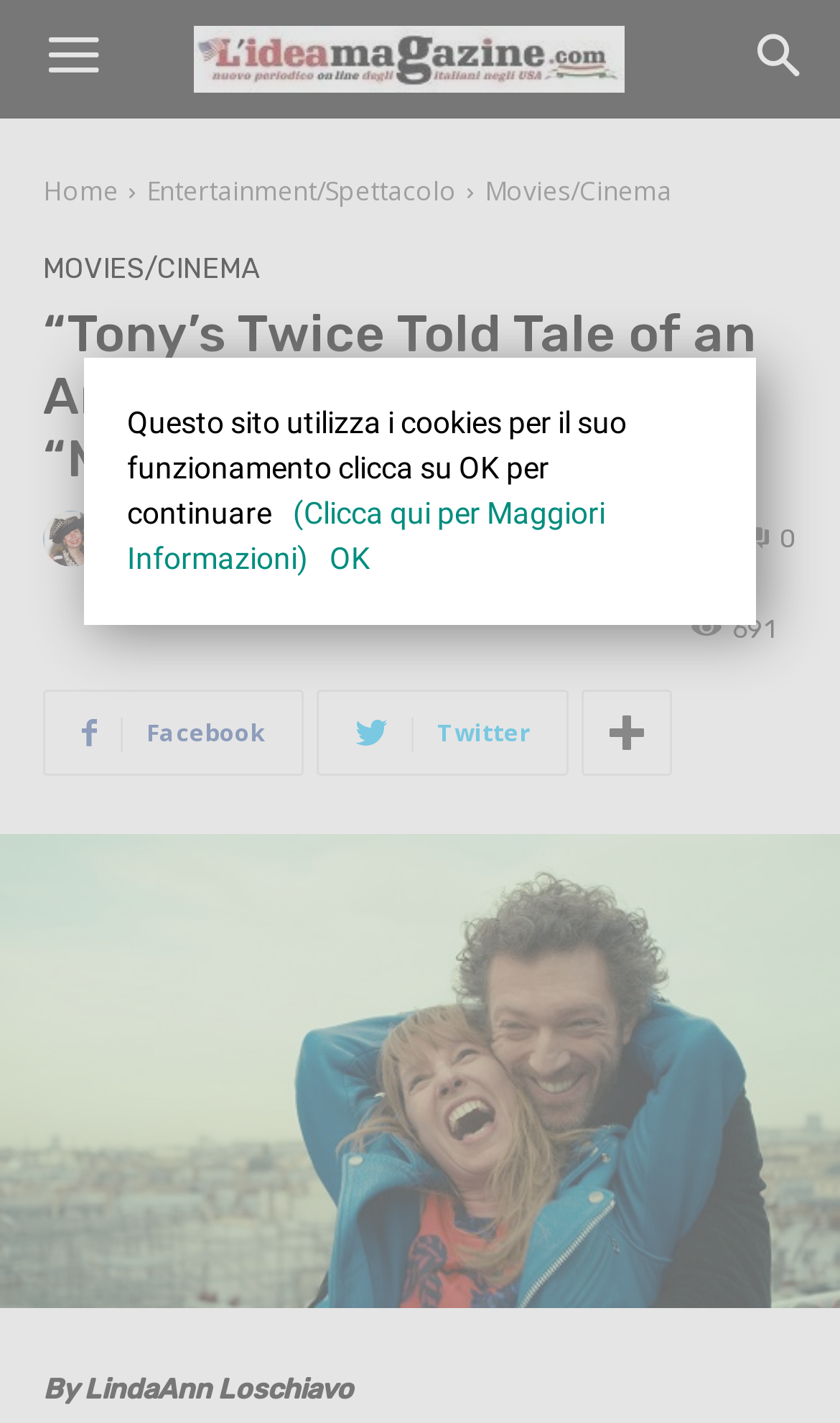Locate the bounding box coordinates of the area you need to click to fulfill this instruction: 'Visit Linda Ann Lo Schiavo's page'. The coordinates must be in the form of four float numbers ranging from 0 to 1: [left, top, right, bottom].

[0.051, 0.36, 0.133, 0.399]